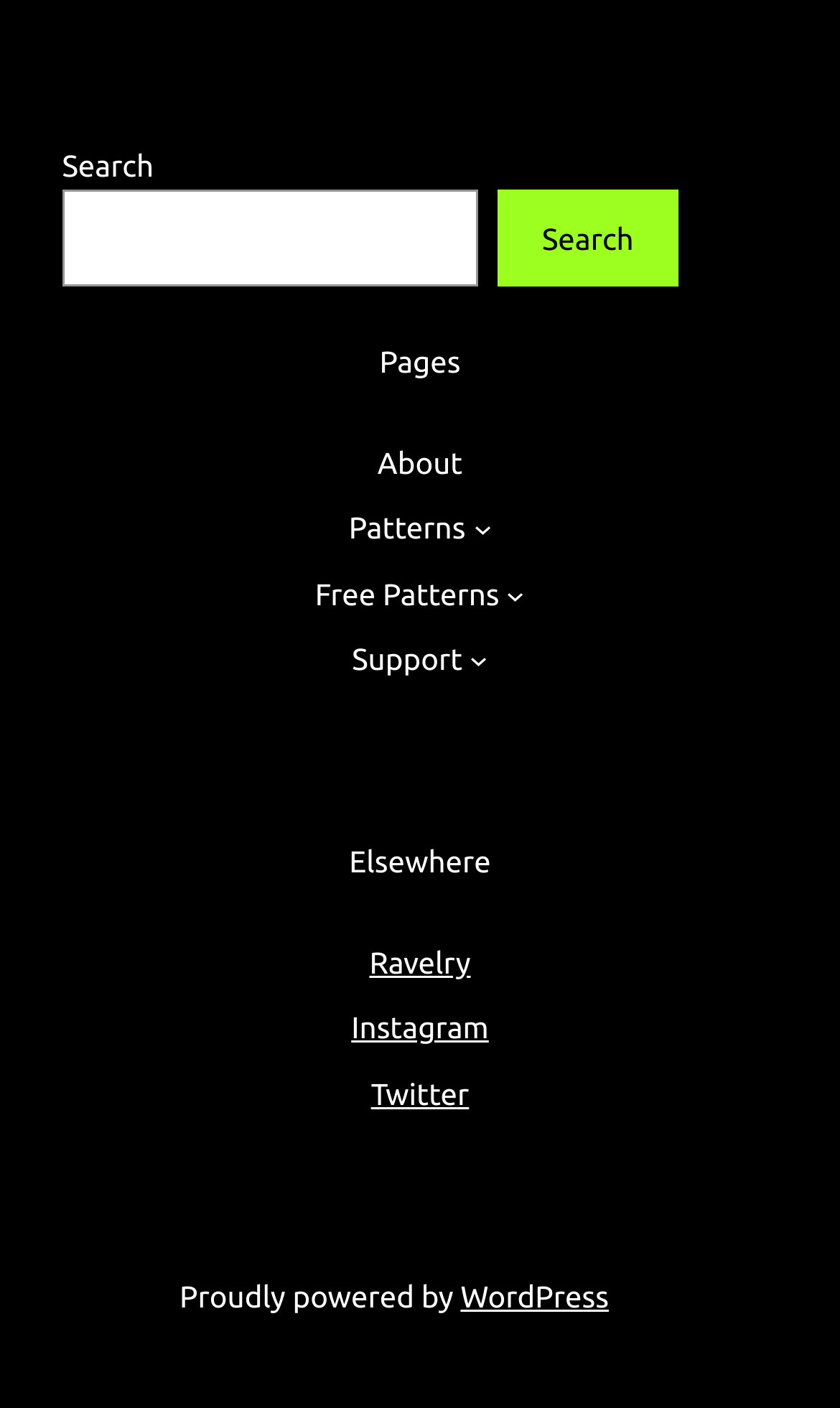What is the first navigation item?
Please provide a detailed and comprehensive answer to the question.

By examining the navigation section, I found that the first item is a link with the text 'About'.